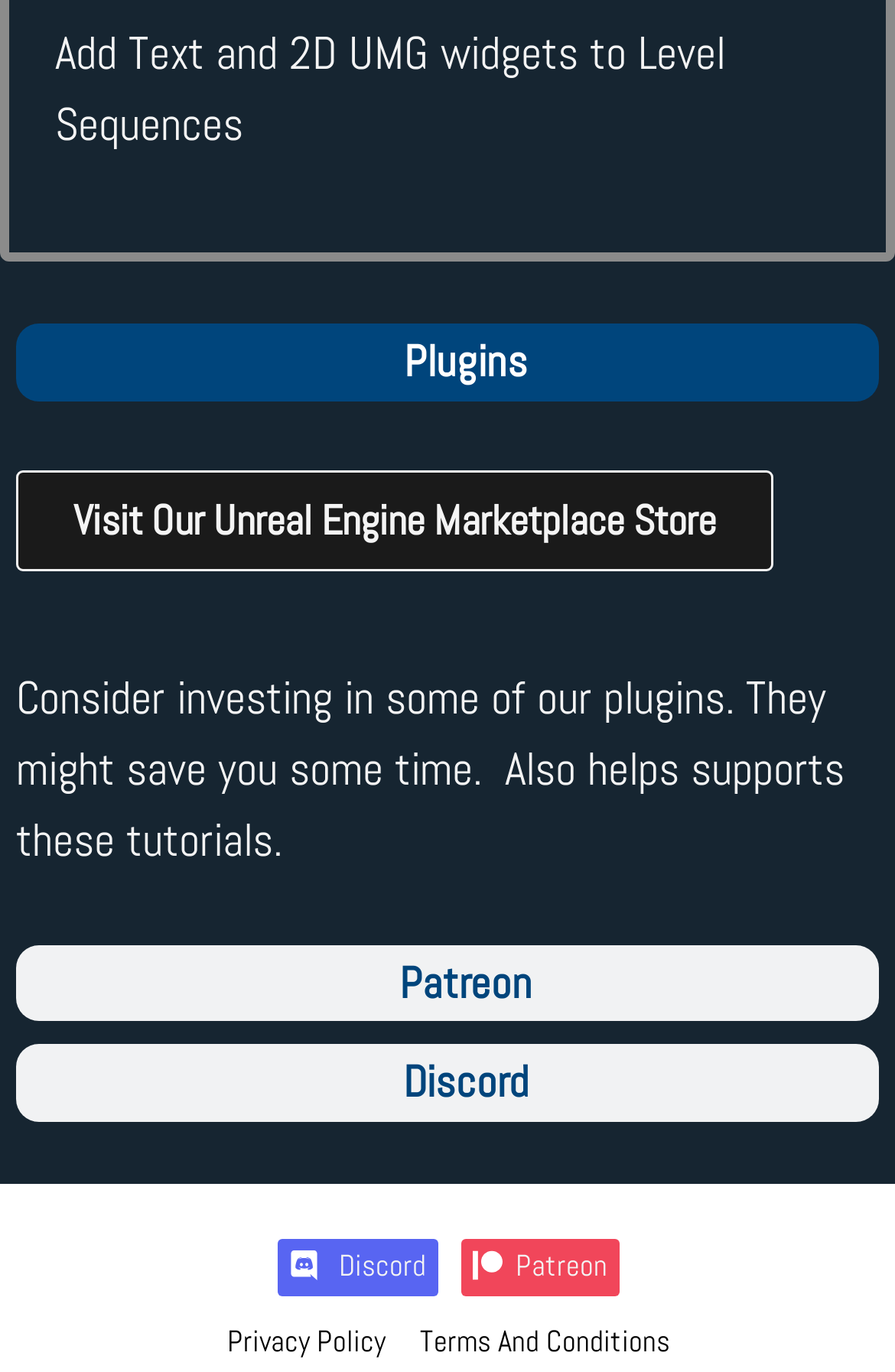Using the provided element description: "Privacy Policy", identify the bounding box coordinates. The coordinates should be four floats between 0 and 1 in the order [left, top, right, bottom].

[0.246, 0.961, 0.438, 0.993]